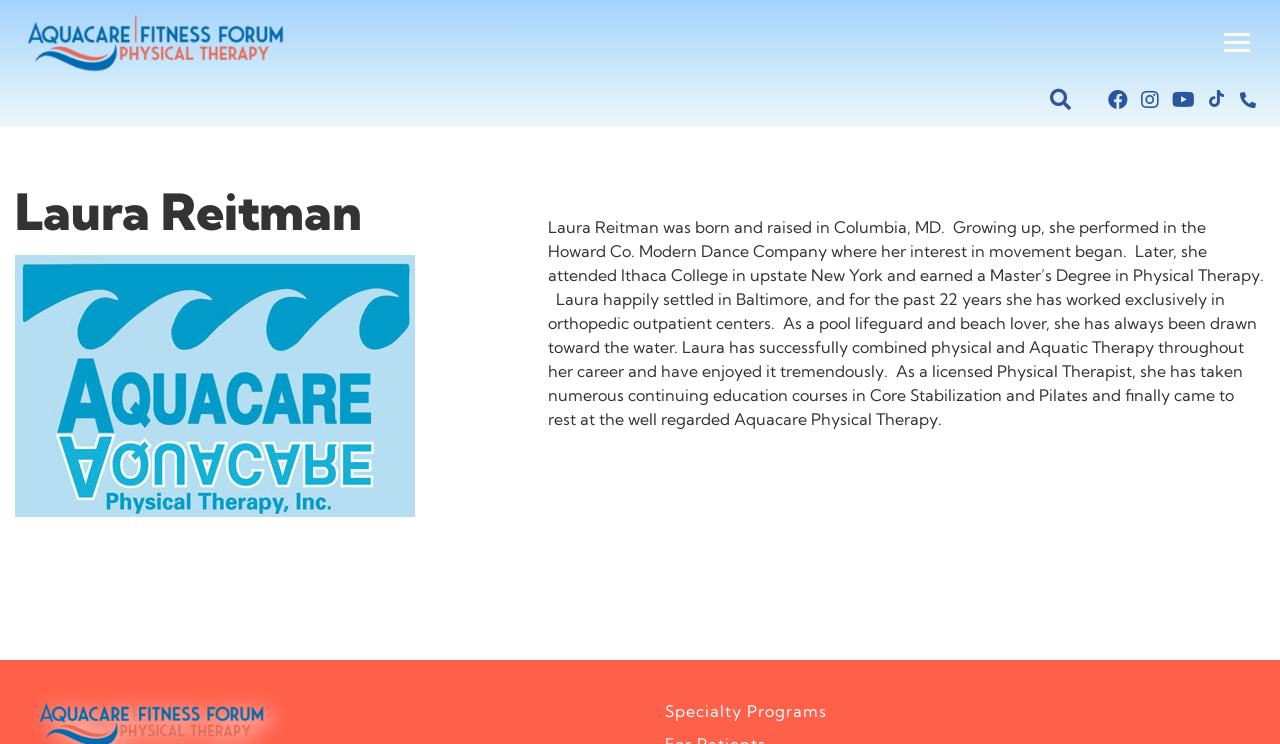Locate the bounding box coordinates of the segment that needs to be clicked to meet this instruction: "Click the Toggle navigation button".

[0.956, 0.045, 0.977, 0.071]